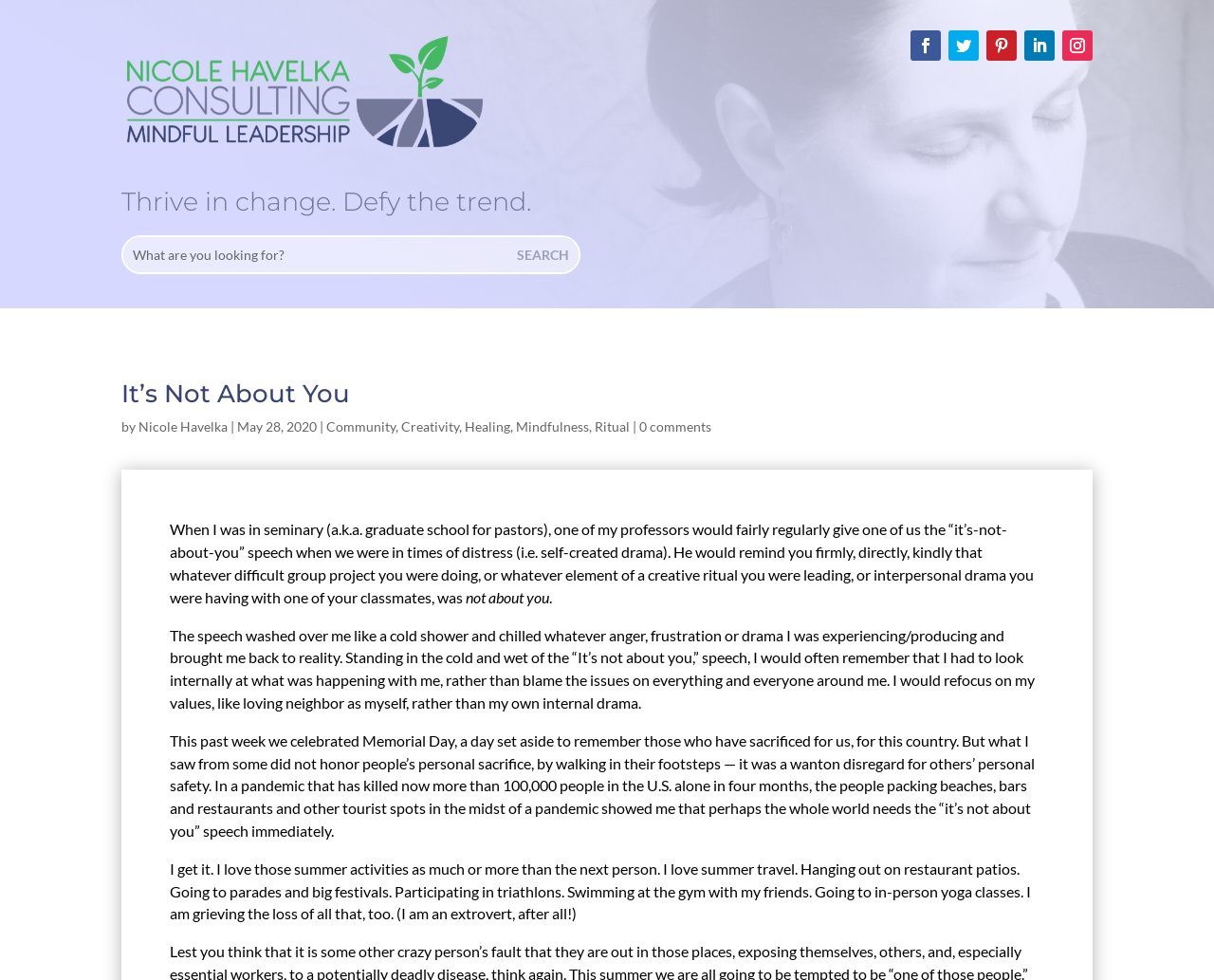Given the element description: "Ritual", predict the bounding box coordinates of the UI element it refers to, using four float numbers between 0 and 1, i.e., [left, top, right, bottom].

[0.49, 0.427, 0.519, 0.444]